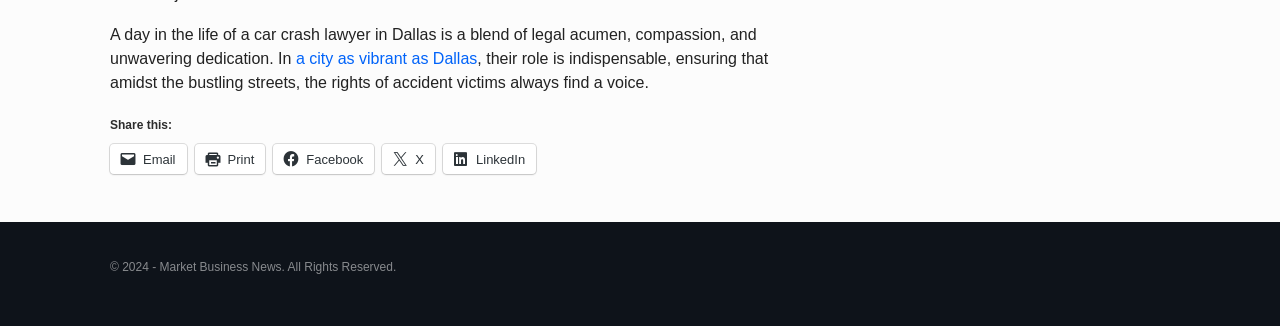Determine the bounding box coordinates of the UI element described by: "Facebook".

[0.213, 0.442, 0.292, 0.535]